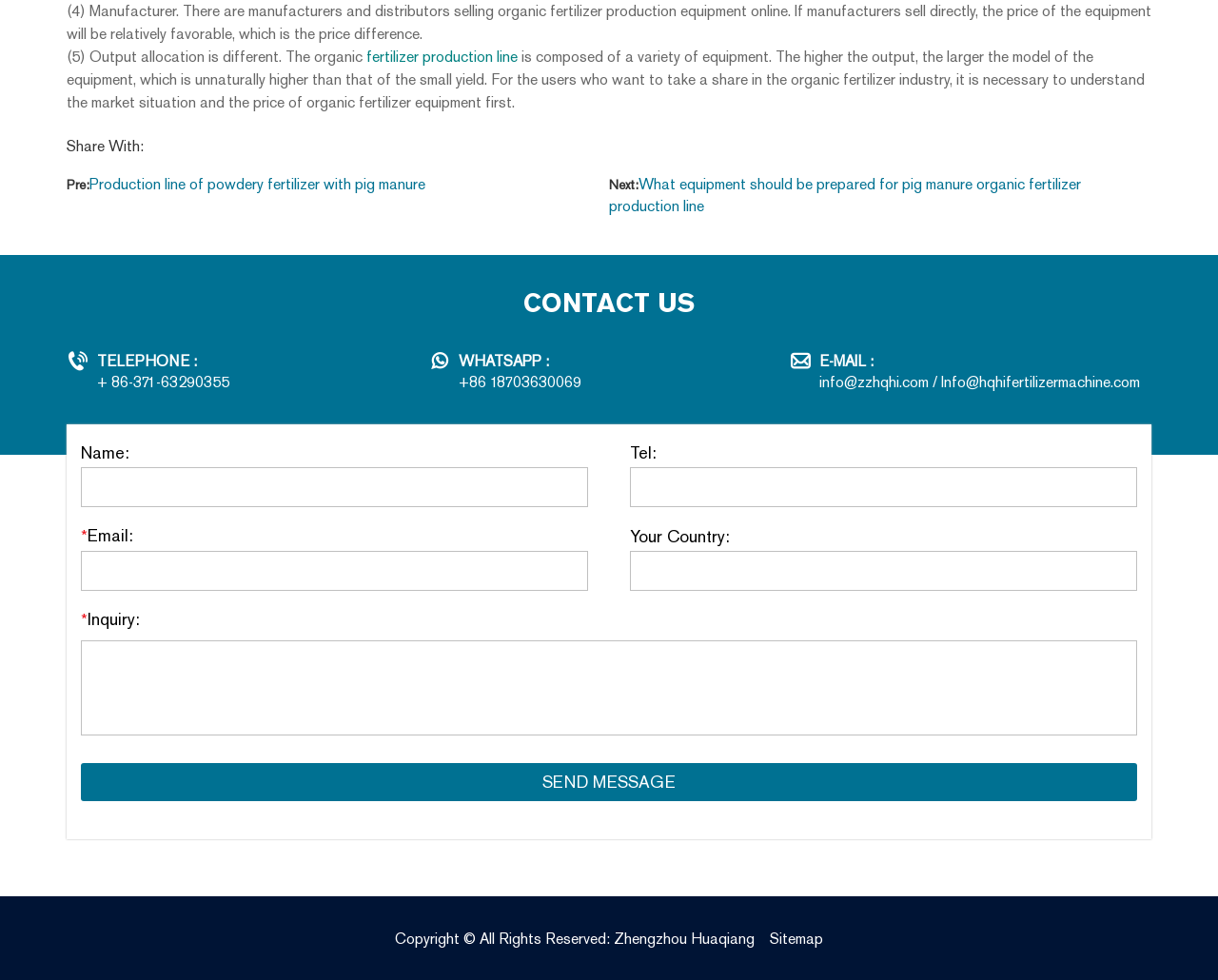Find the bounding box coordinates of the clickable element required to execute the following instruction: "Click the 'Send Message' button". Provide the coordinates as four float numbers between 0 and 1, i.e., [left, top, right, bottom].

[0.066, 0.779, 0.934, 0.817]